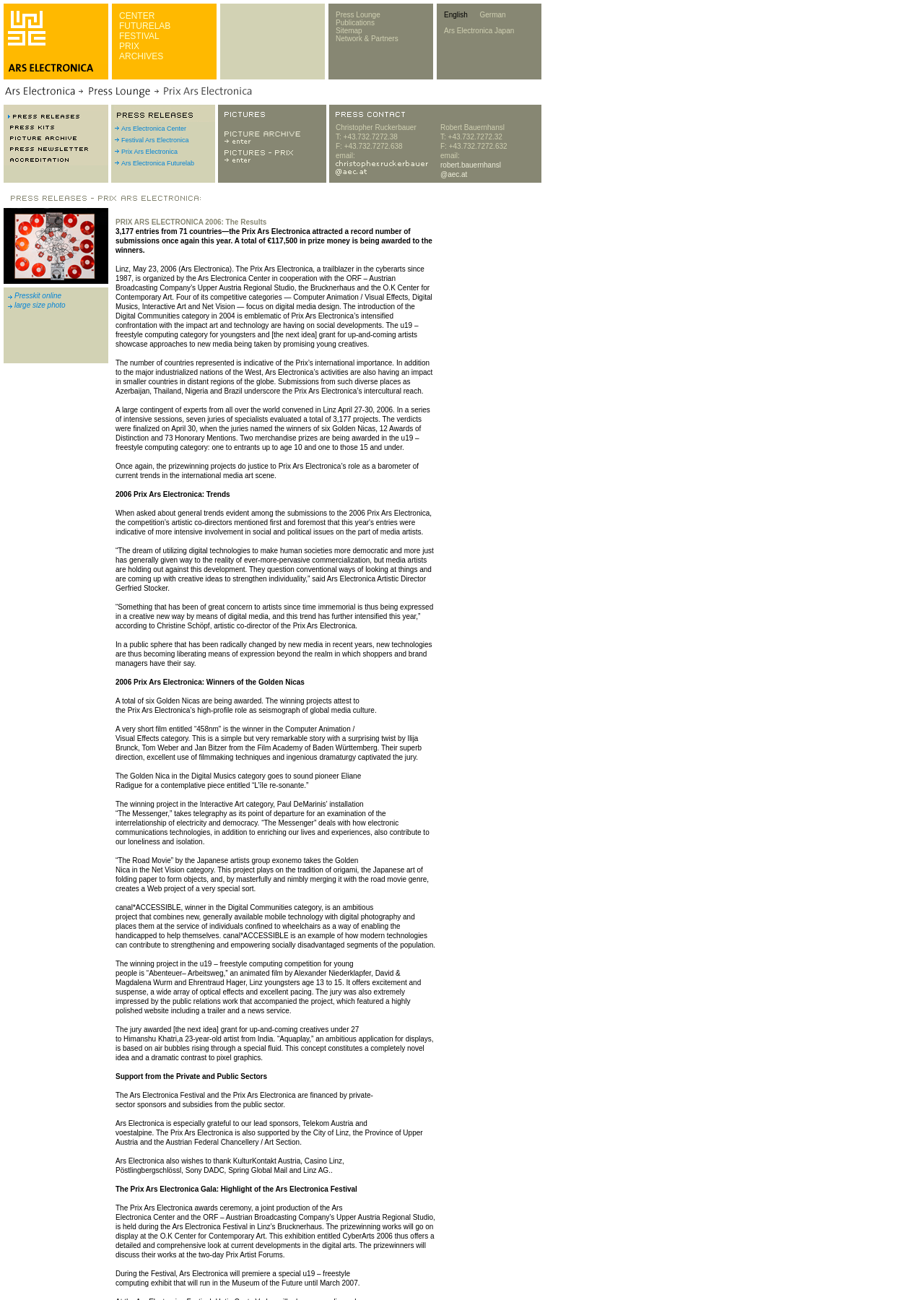What is the name of the organization?
From the screenshot, provide a brief answer in one word or phrase.

ARS Electronica